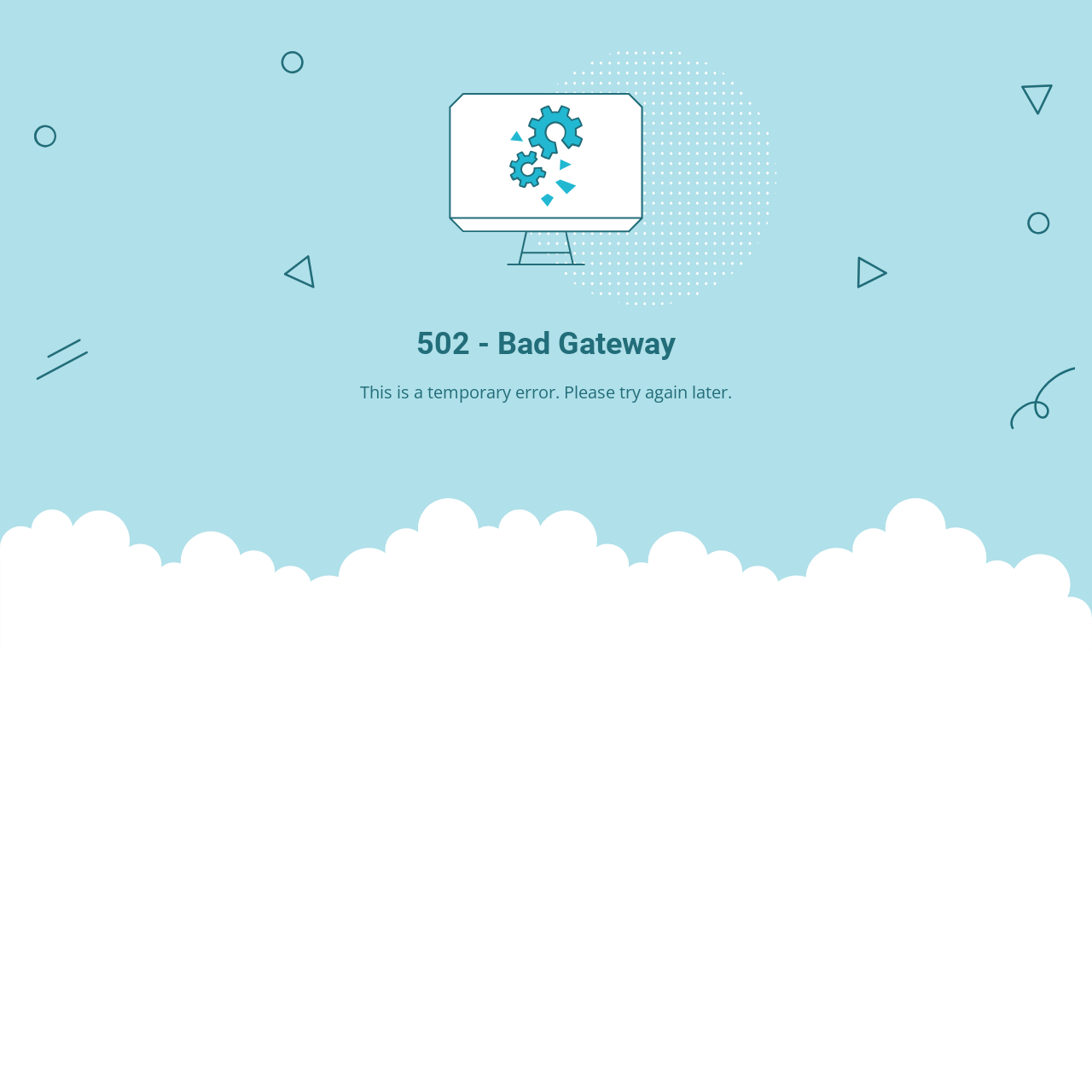Please find and report the primary heading text from the webpage.

502 - Bad Gateway